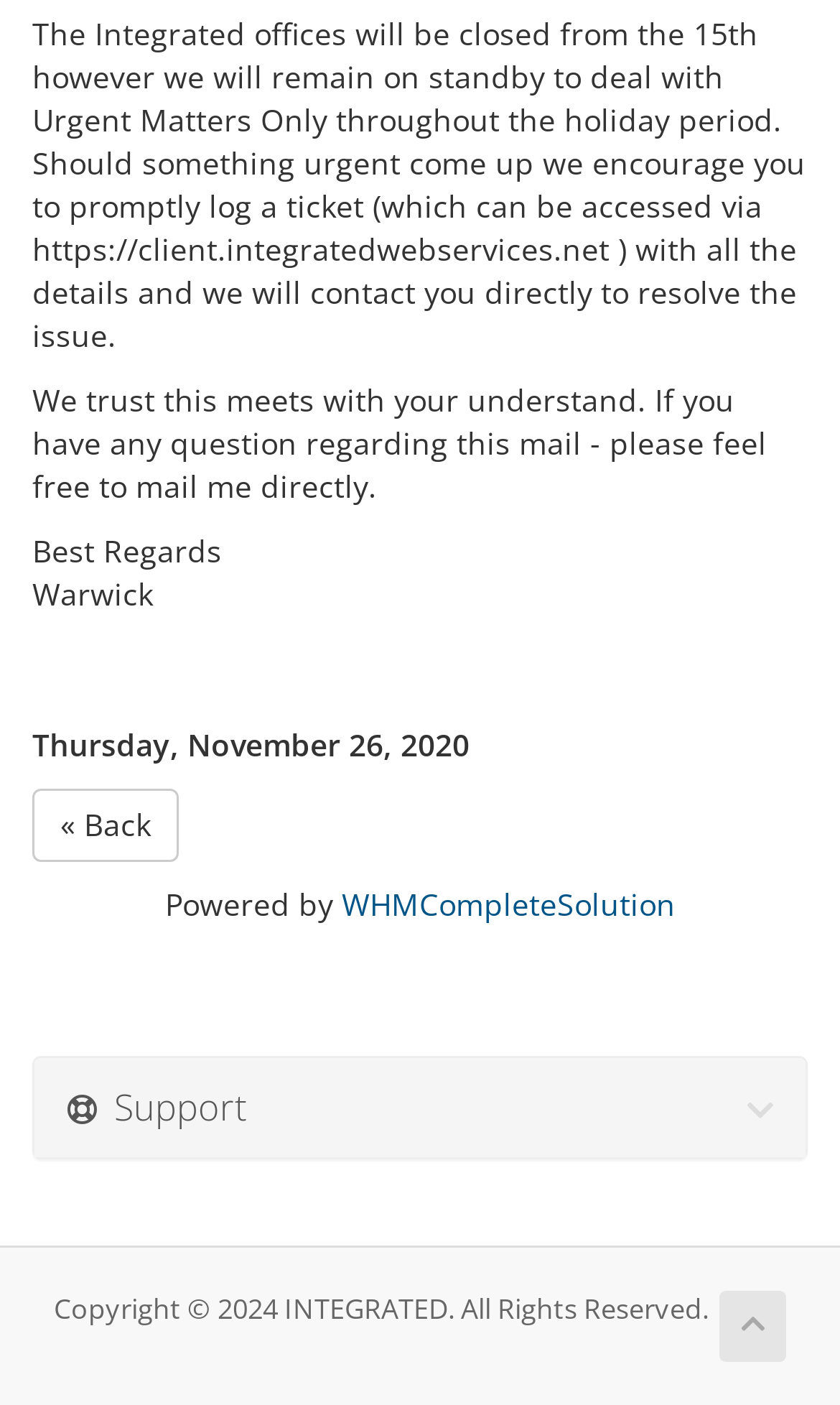Please respond to the question using a single word or phrase:
Who is the sender of the notification?

Warwick